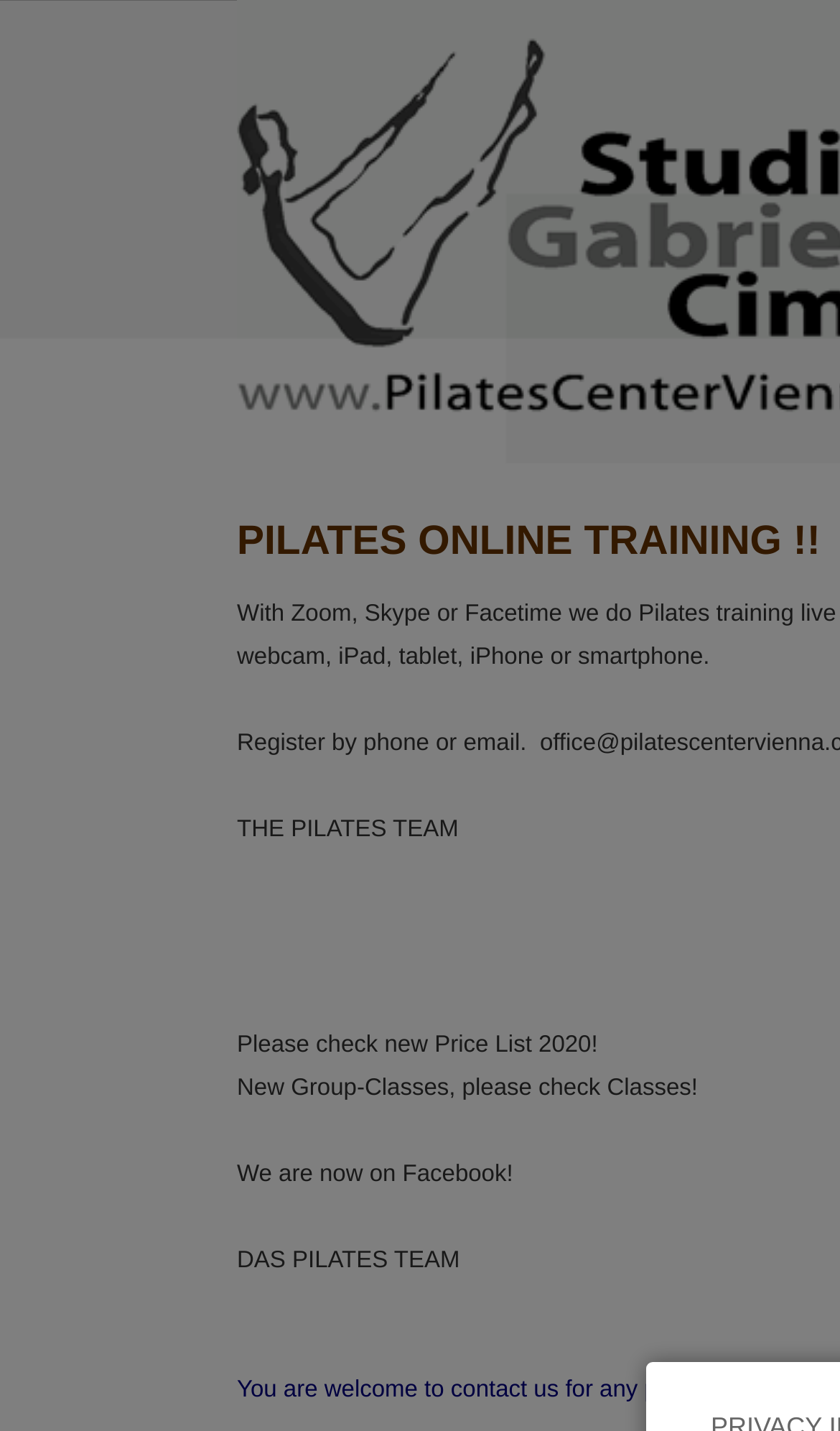Detail the features and information presented on the webpage.

The webpage appears to be about Pilates Center Vienna News. At the top, there is a small, non-descriptive text element. Below it, the title "THE PILATES TEAM" is prominently displayed. 

Following this title, there are several announcements or notifications. The first one informs visitors to check the new price list for 2020. The next one promotes new group classes and directs users to the "Classes" section. 

Further down, there is an announcement about the Pilates center's presence on Facebook. Below this, the title "DAS PILATES TEAM" is displayed, which is likely a German translation of the previous title. 

At the bottom, there is a message welcoming users to contact the center for any price information. Overall, the webpage seems to be providing updates and information about the Pilates center in Vienna.